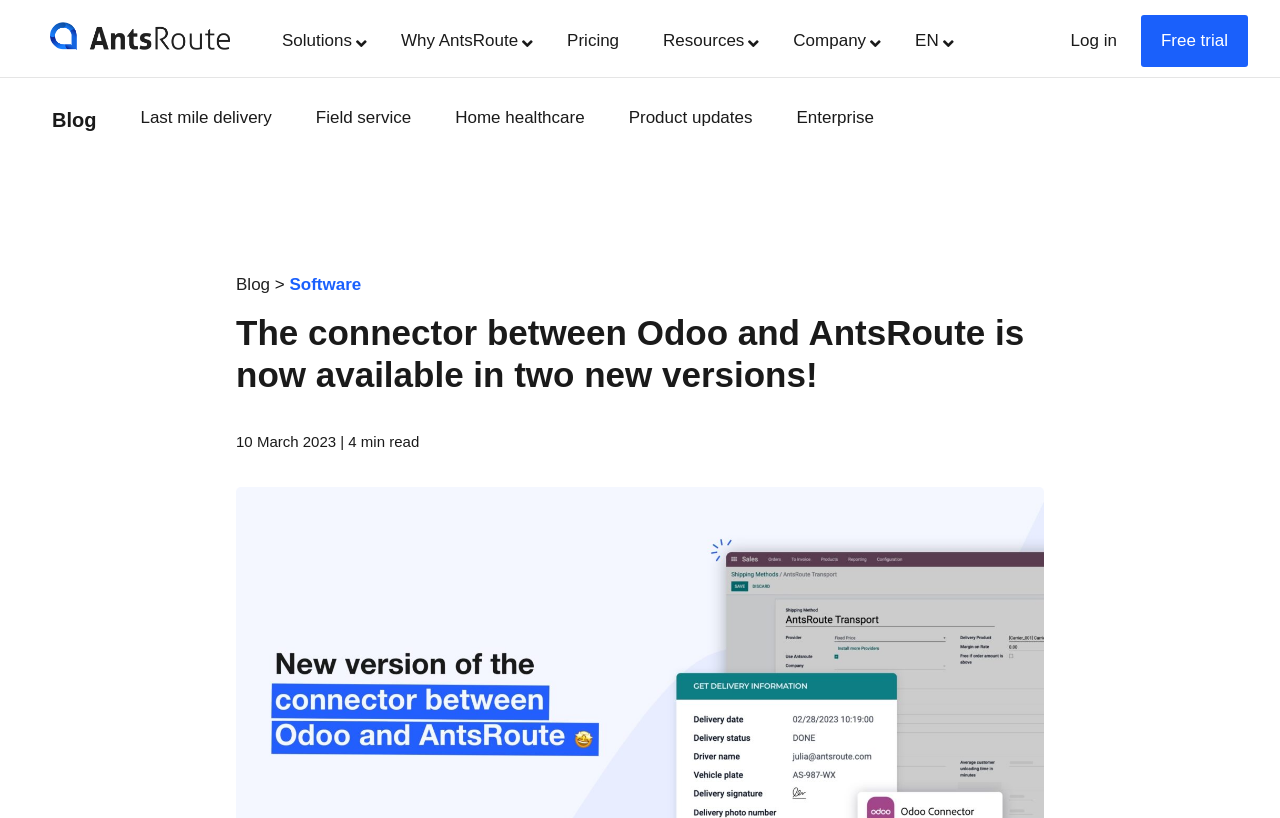What is the title of the article?
Refer to the image and give a detailed answer to the query.

The title of the article is a heading element located at the middle of the webpage, and it has the bounding box coordinates [0.184, 0.381, 0.816, 0.484].